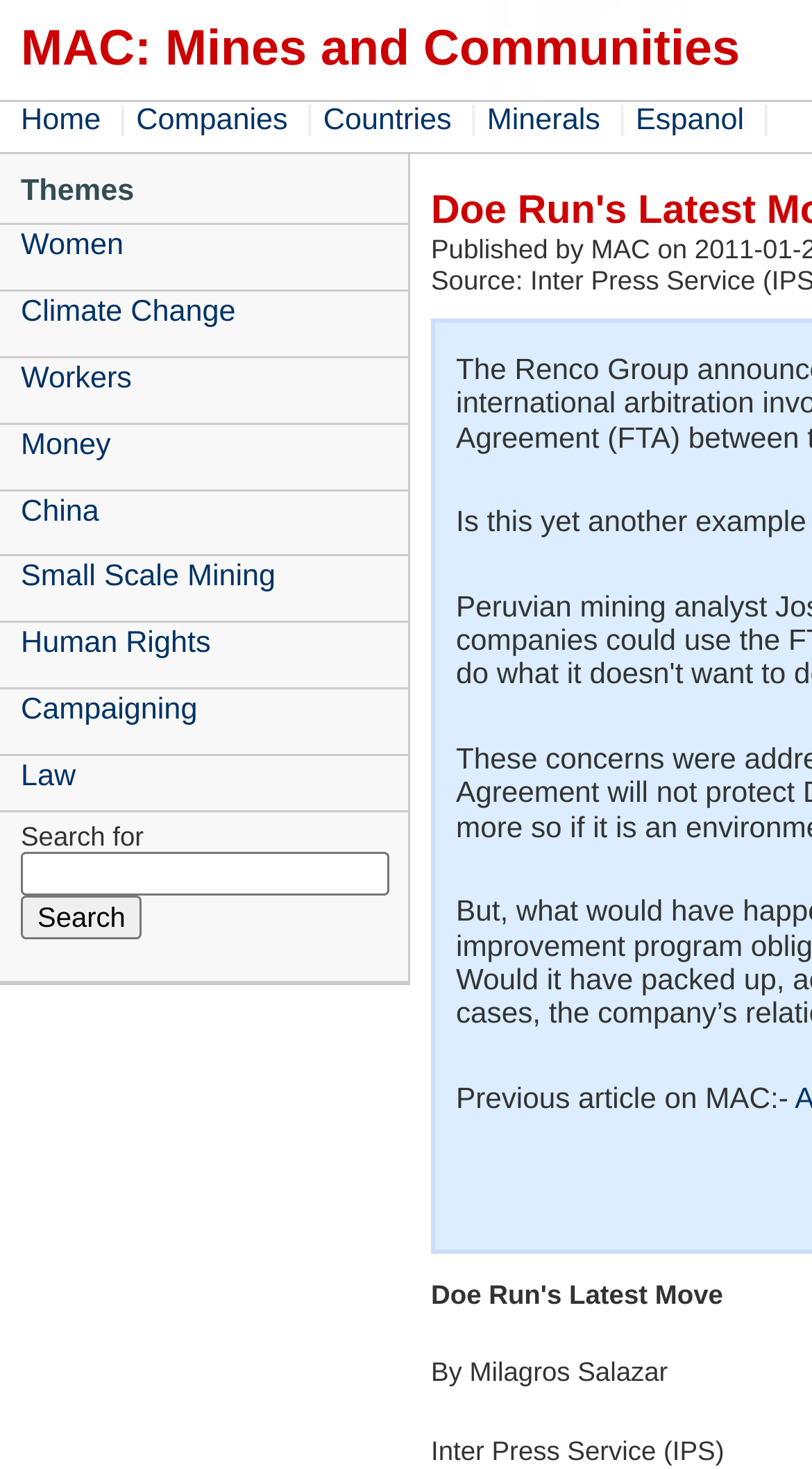Who is the author of the article mentioned on the webpage?
Refer to the image and give a detailed answer to the query.

I found a StaticText element with the text 'By Milagros Salazar', which suggests that Milagros Salazar is the author of the article mentioned on the webpage.